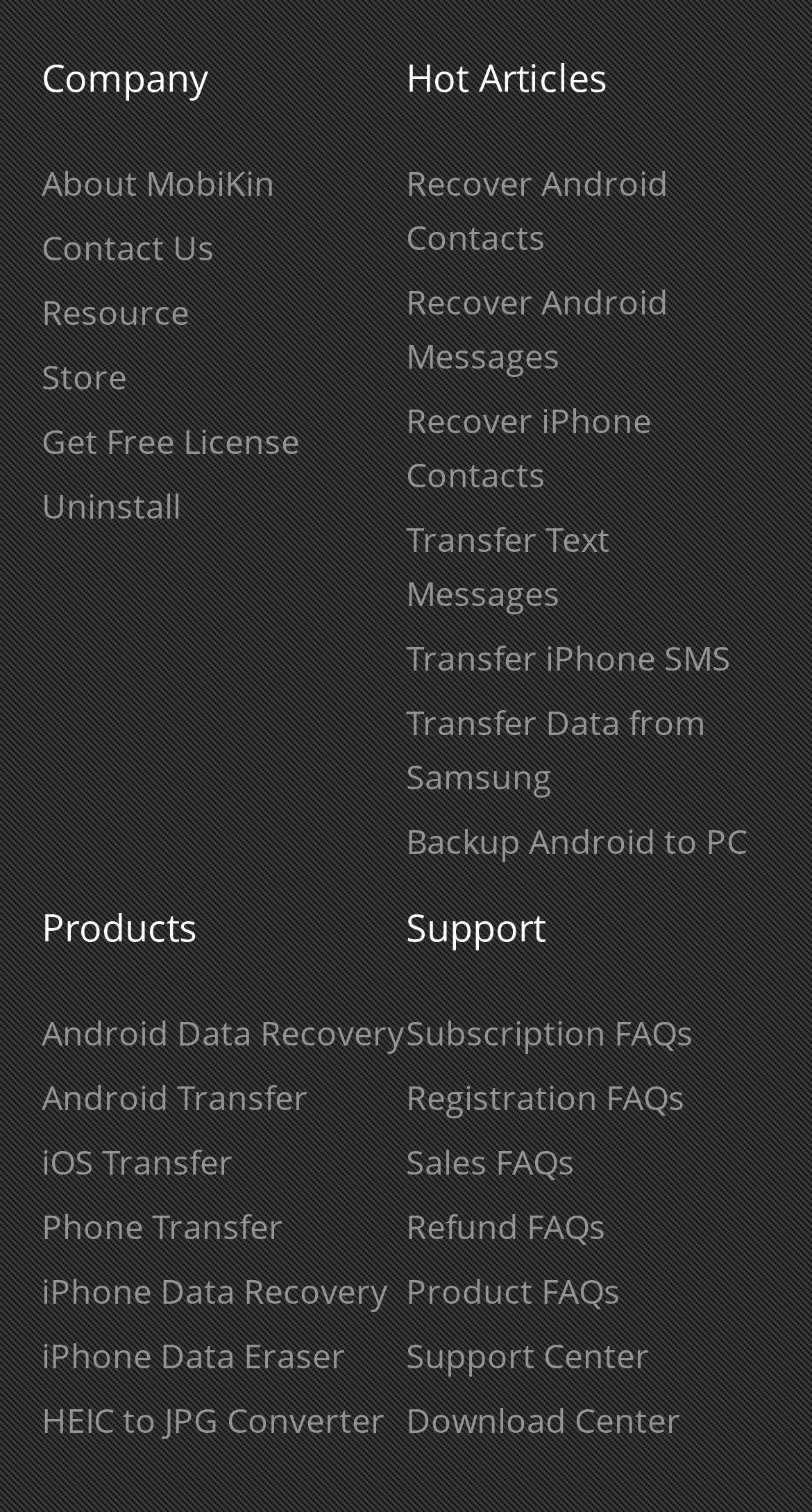Give the bounding box coordinates for the element described by: "Support Center".

[0.5, 0.882, 0.8, 0.912]